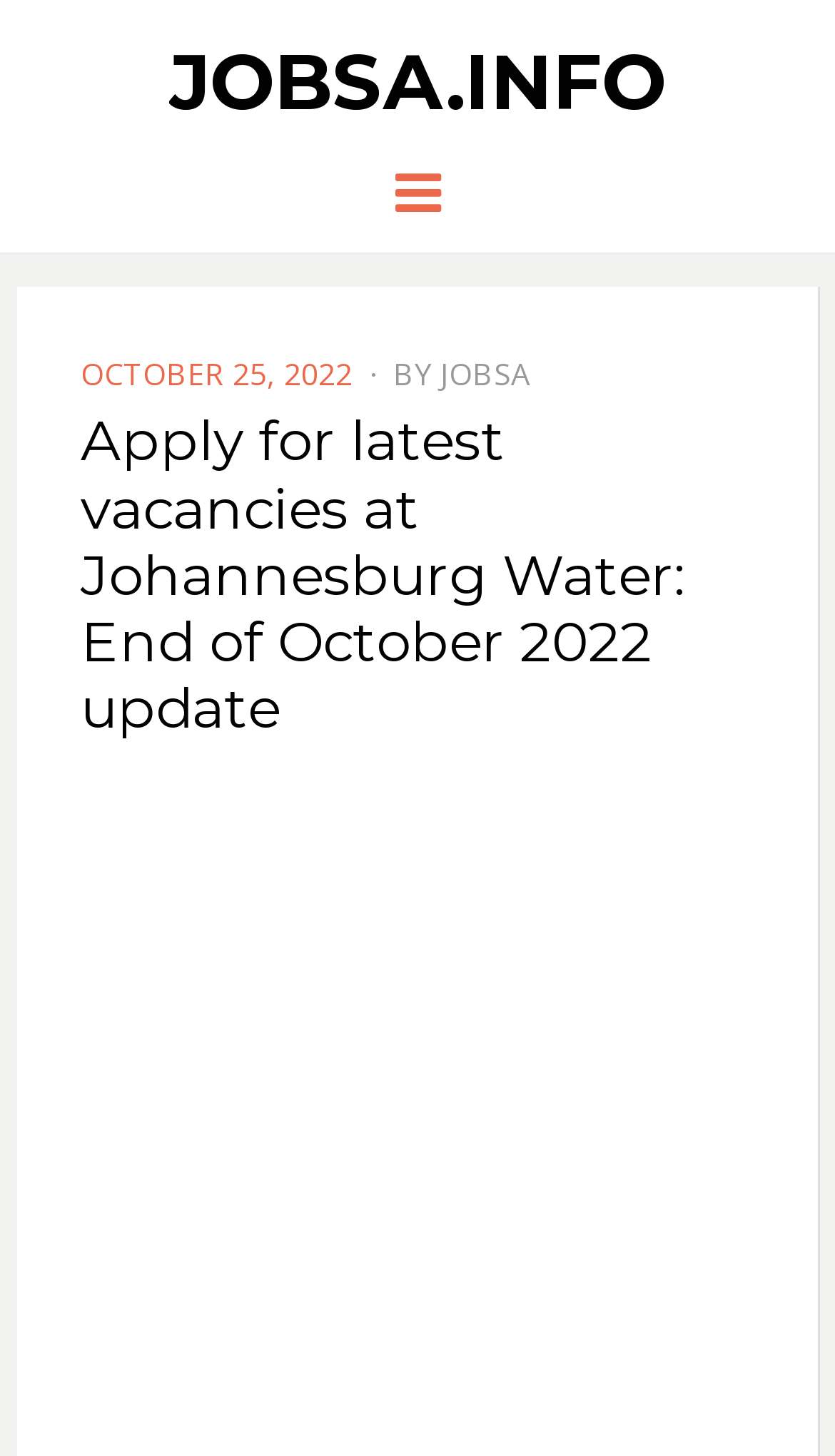Please extract the webpage's main title and generate its text content.

Apply for latest vacancies at Johannesburg Water: End of October 2022 update